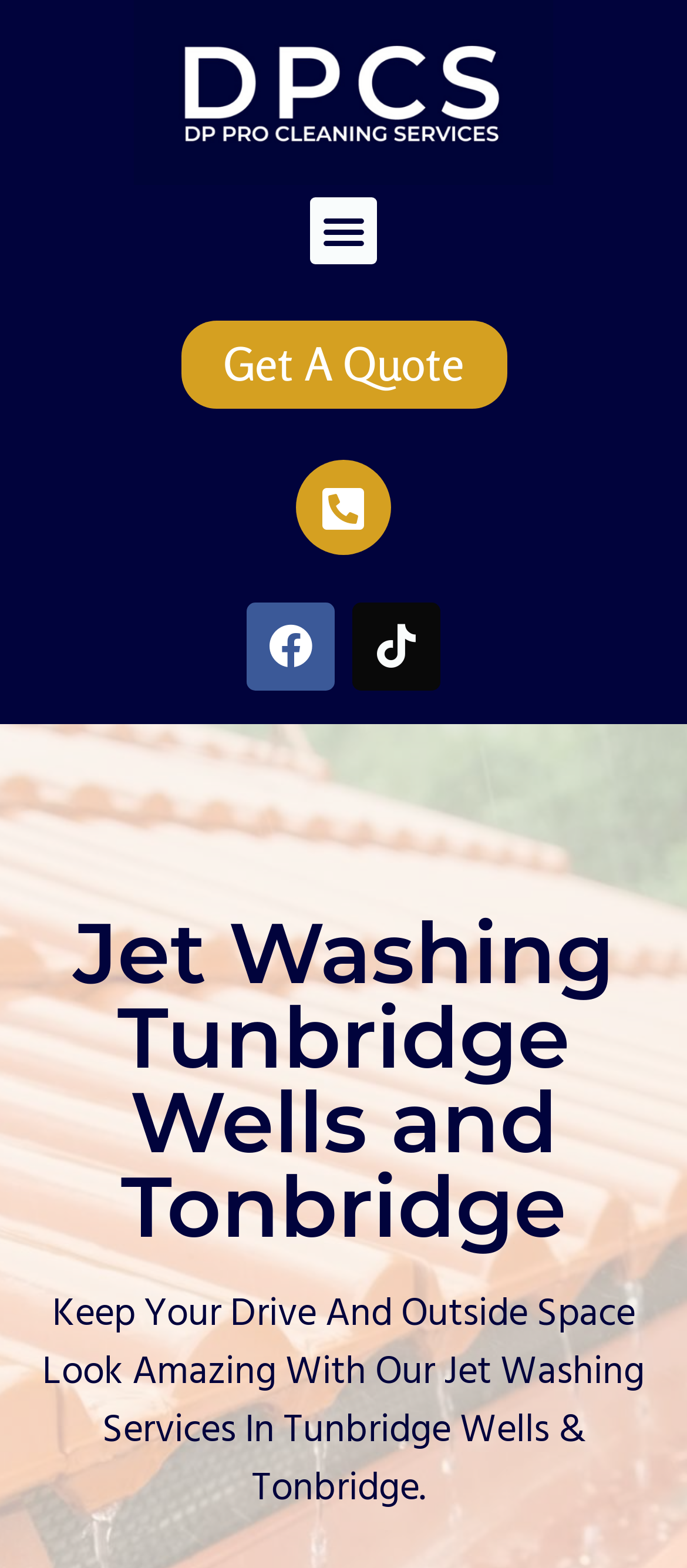What can be cleaned?
Look at the image and respond with a single word or a short phrase.

Patios, driveway